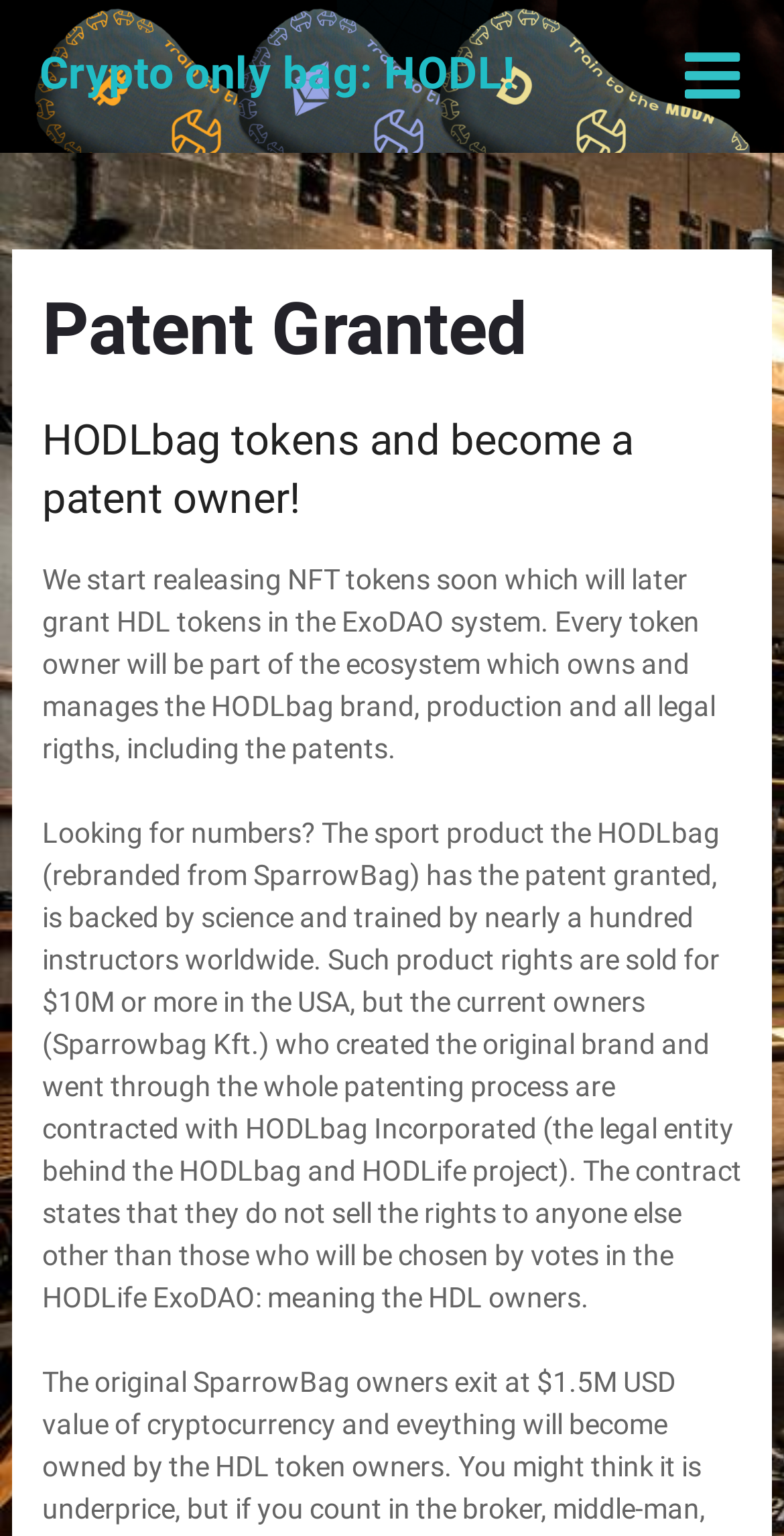Provide your answer in a single word or phrase: 
What is the purpose of the NFT tokens?

Grant HDL tokens